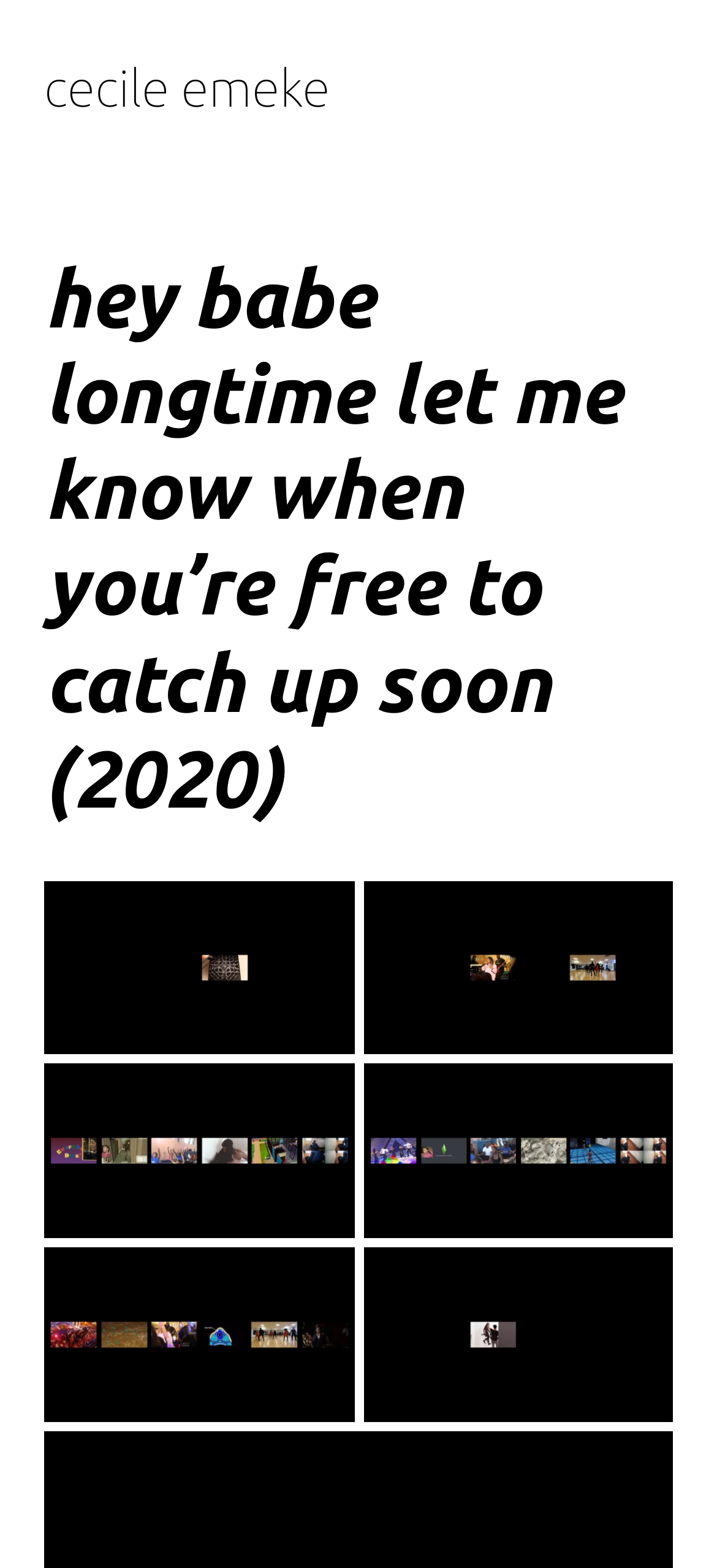Please answer the following question using a single word or phrase: How many figures are on the webpage?

8